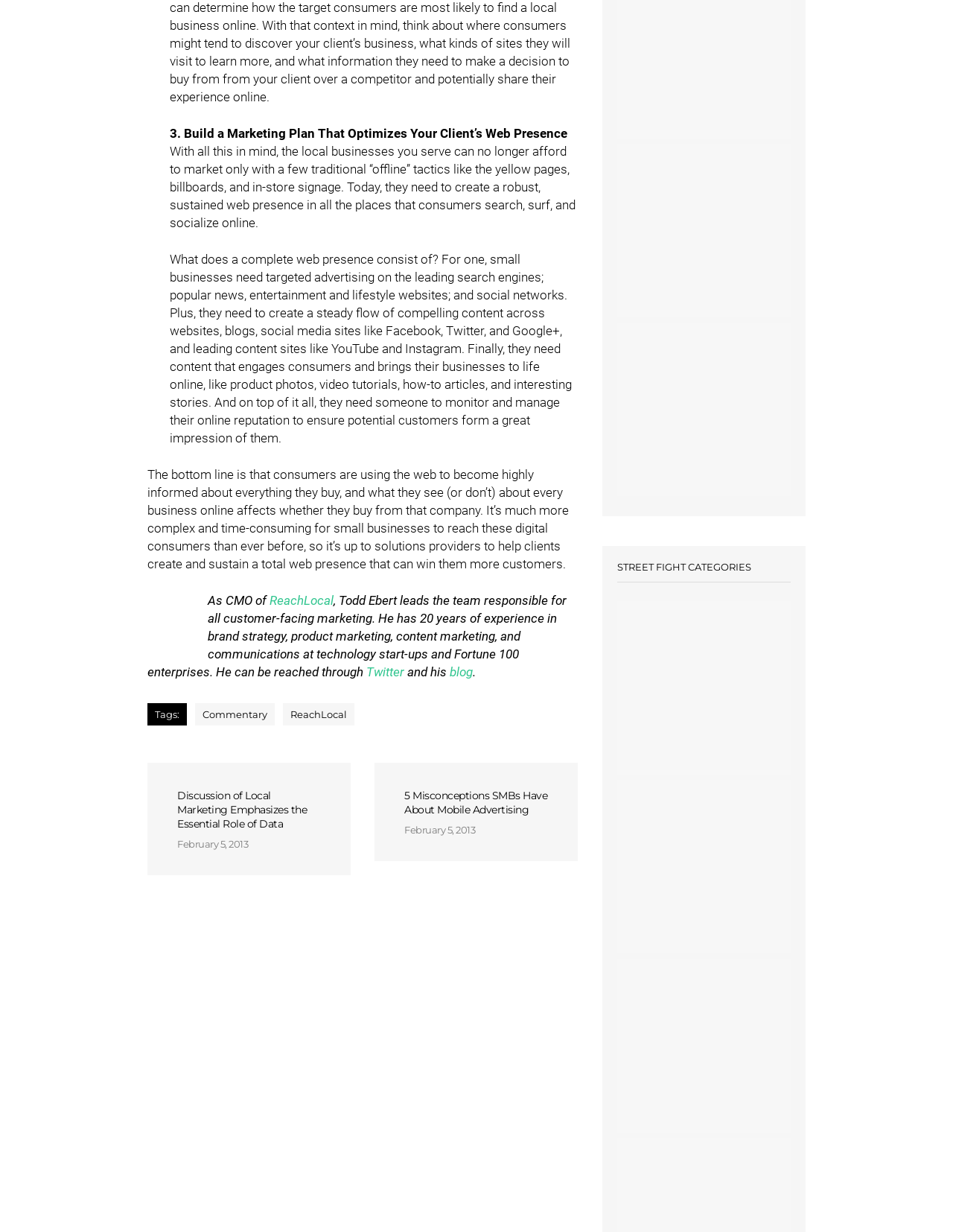Please provide a comprehensive response to the question based on the details in the image: What type of content is needed for a web presence?

The article mentions that small businesses need to create a steady flow of compelling content across websites, blogs, social media sites, and leading content sites like YouTube and Instagram. This content should engage consumers and bring their businesses to life online.